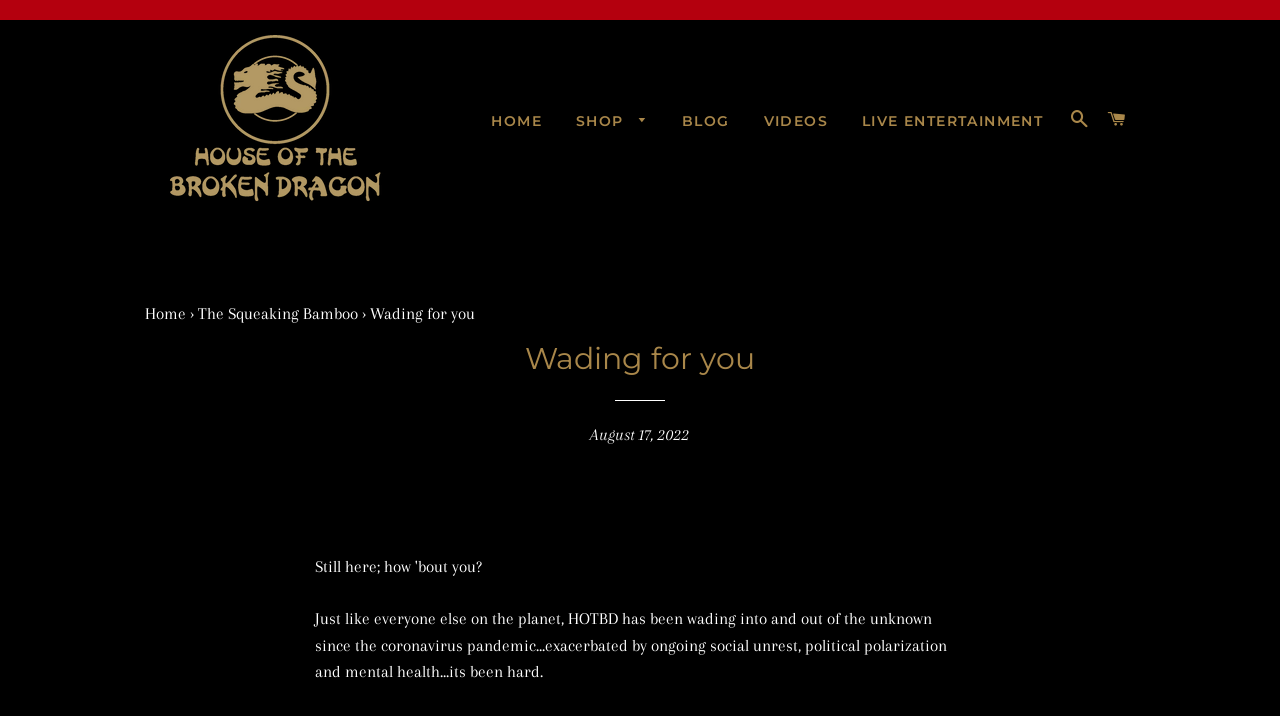What are the main categories in the shop?
Please respond to the question with as much detail as possible.

The main categories in the shop can be found by looking at the links under the 'SHOP' menu. These categories include 'Kimonos', 'The Home Collection', 'The Cannabliss Collection', and others.